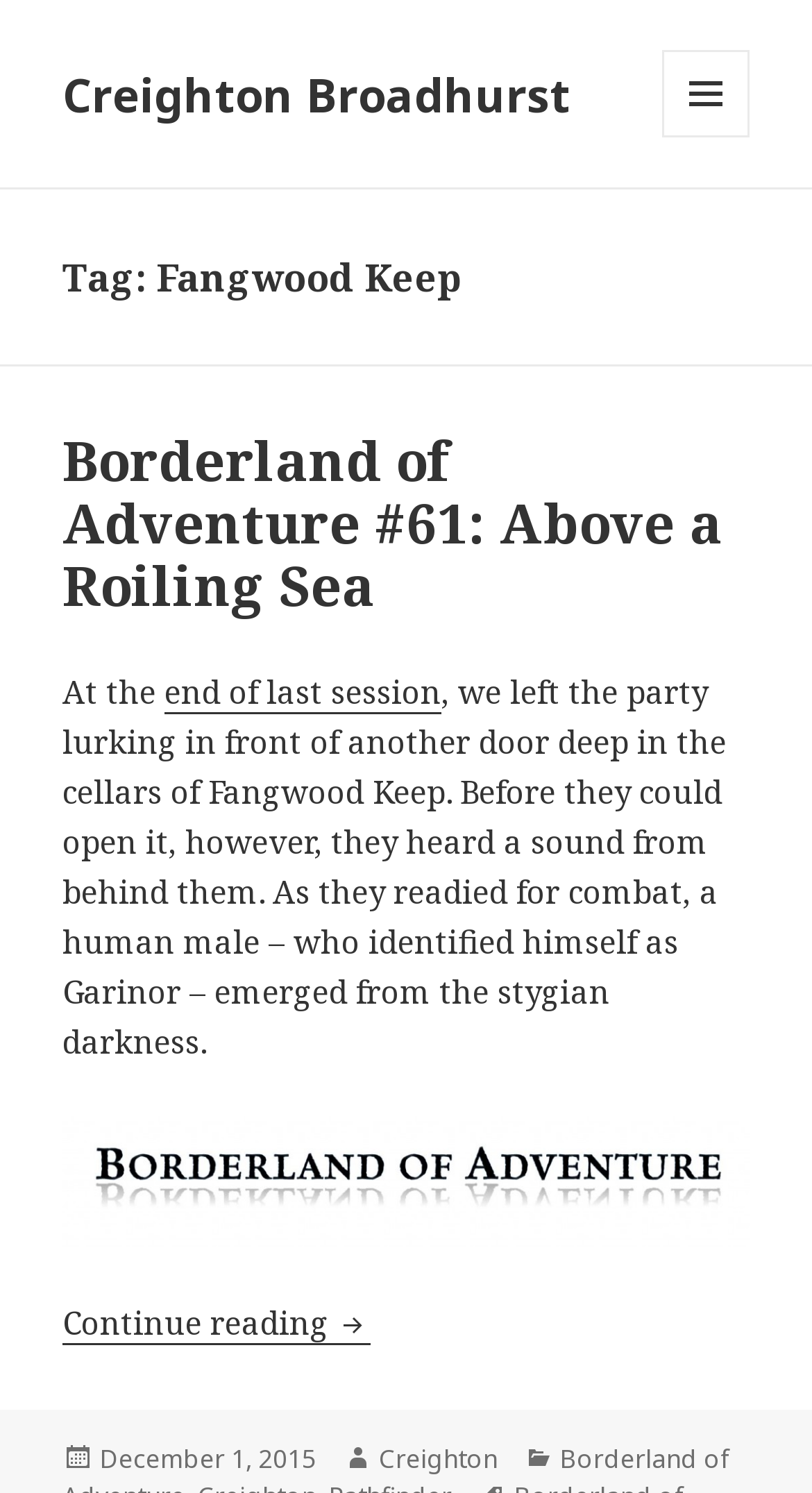Determine the main headline from the webpage and extract its text.

Tag: Fangwood Keep